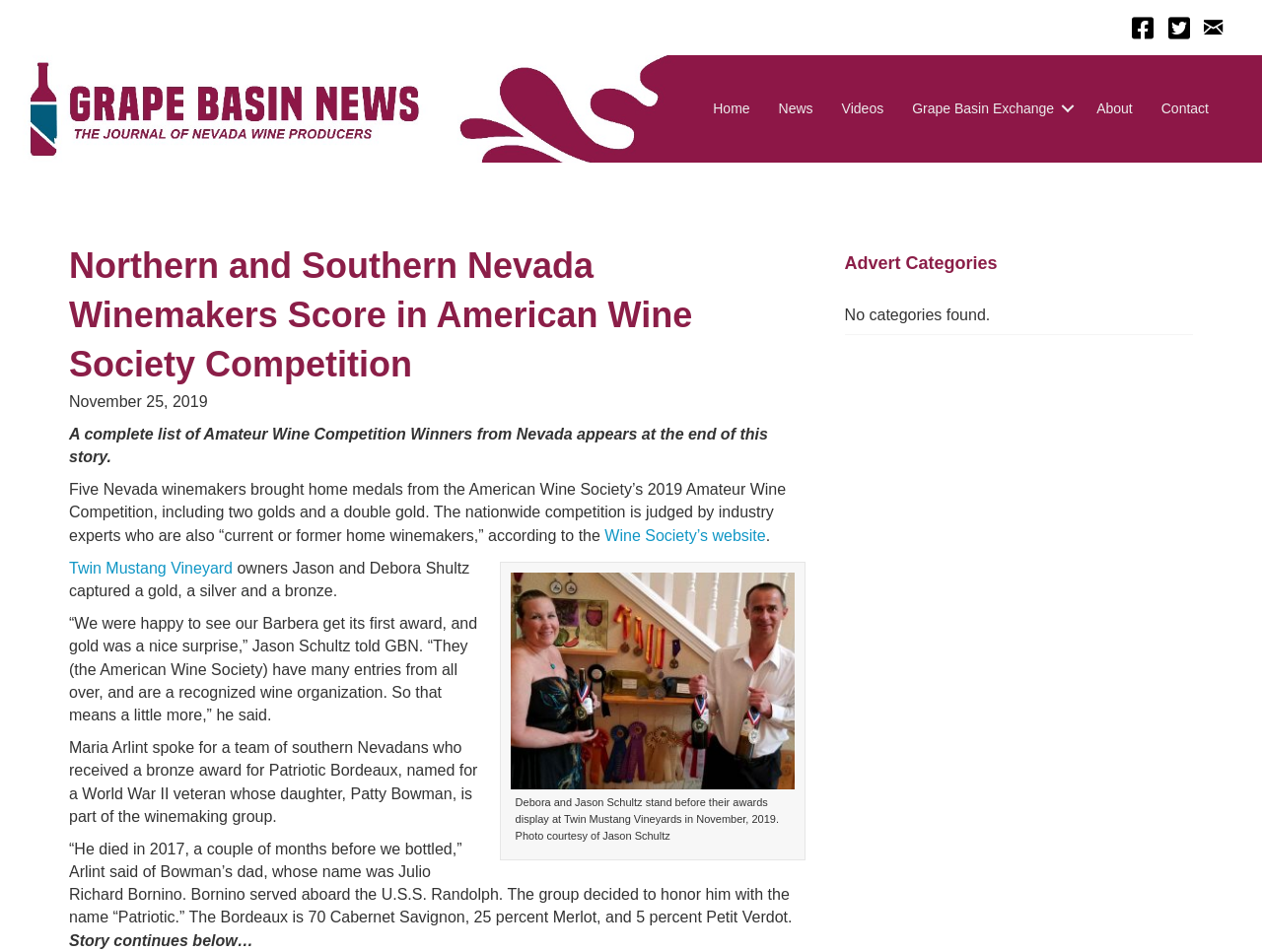Find the bounding box coordinates of the area to click in order to follow the instruction: "Read more about Wine Society".

[0.479, 0.553, 0.607, 0.571]